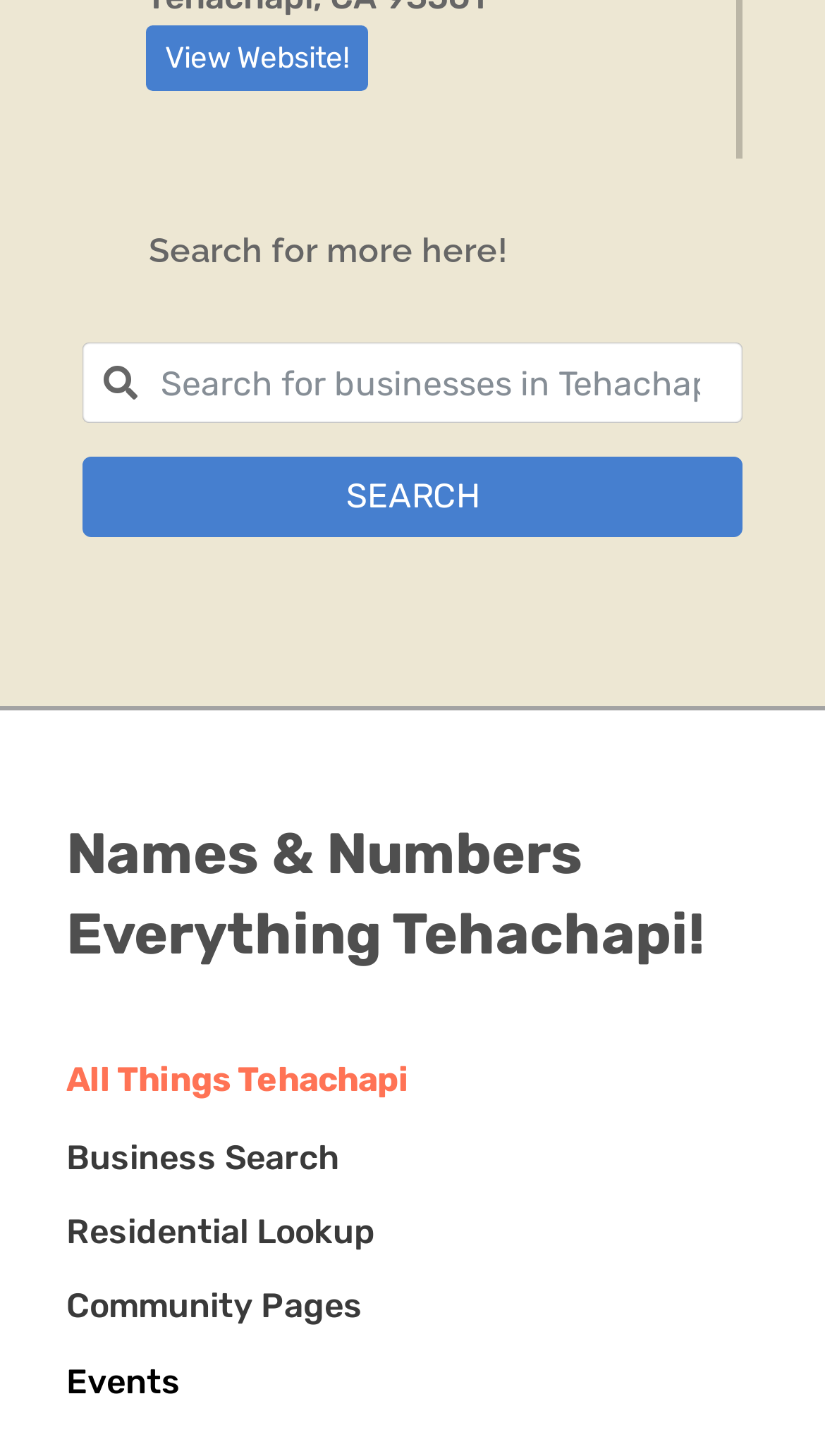What is the purpose of the textbox?
Can you provide an in-depth and detailed response to the question?

The textbox is located next to a combobox and a search button, indicating that it is used to input search queries. The presence of a search button and a combobox with a magnifying glass icon further supports this conclusion.